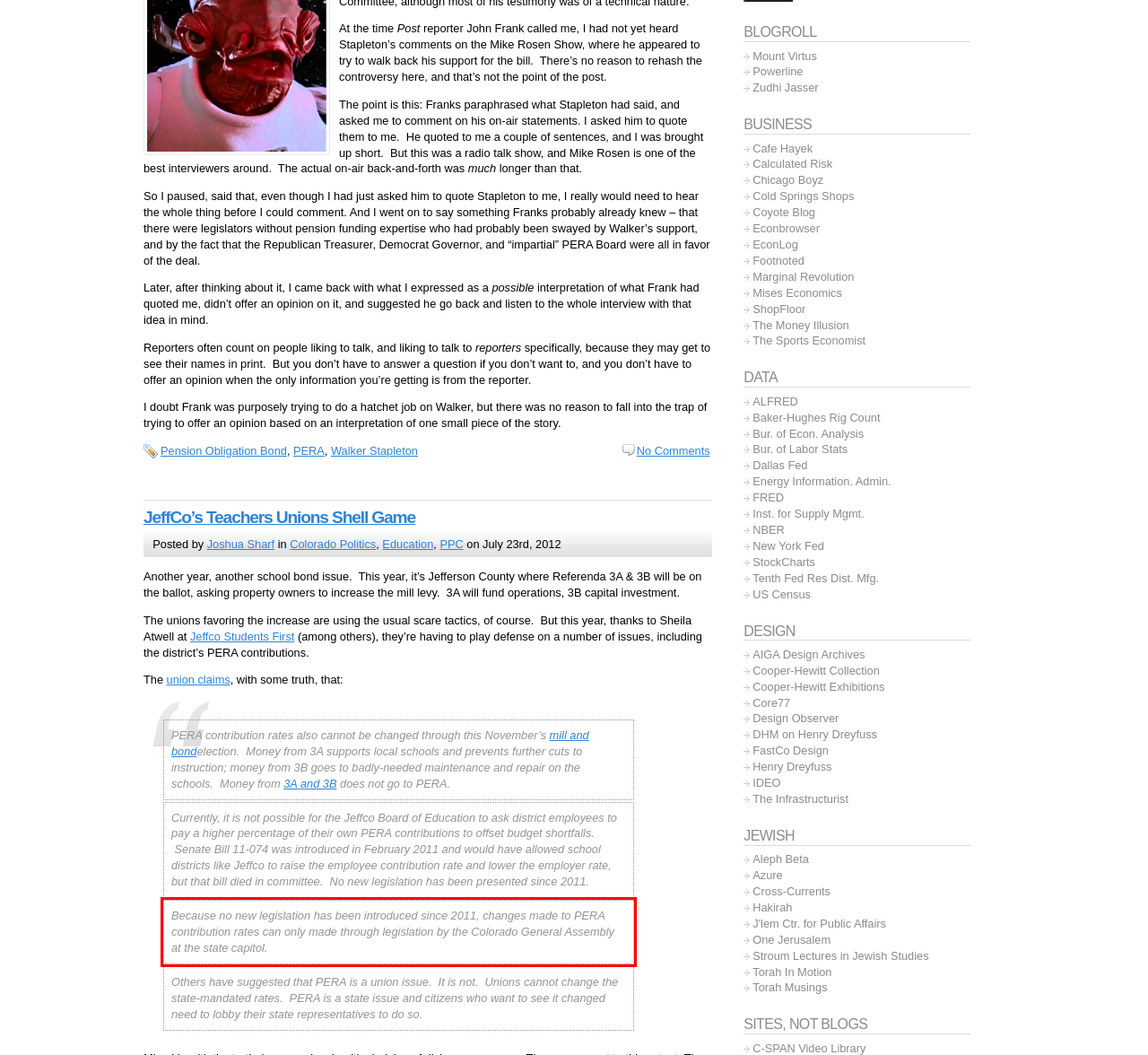In the screenshot of the webpage, find the red bounding box and perform OCR to obtain the text content restricted within this red bounding box.

Because no new legislation has been introduced since 2011, changes made to PERA contribution rates can only made through legislation by the Colorado General Assembly at the state capitol.